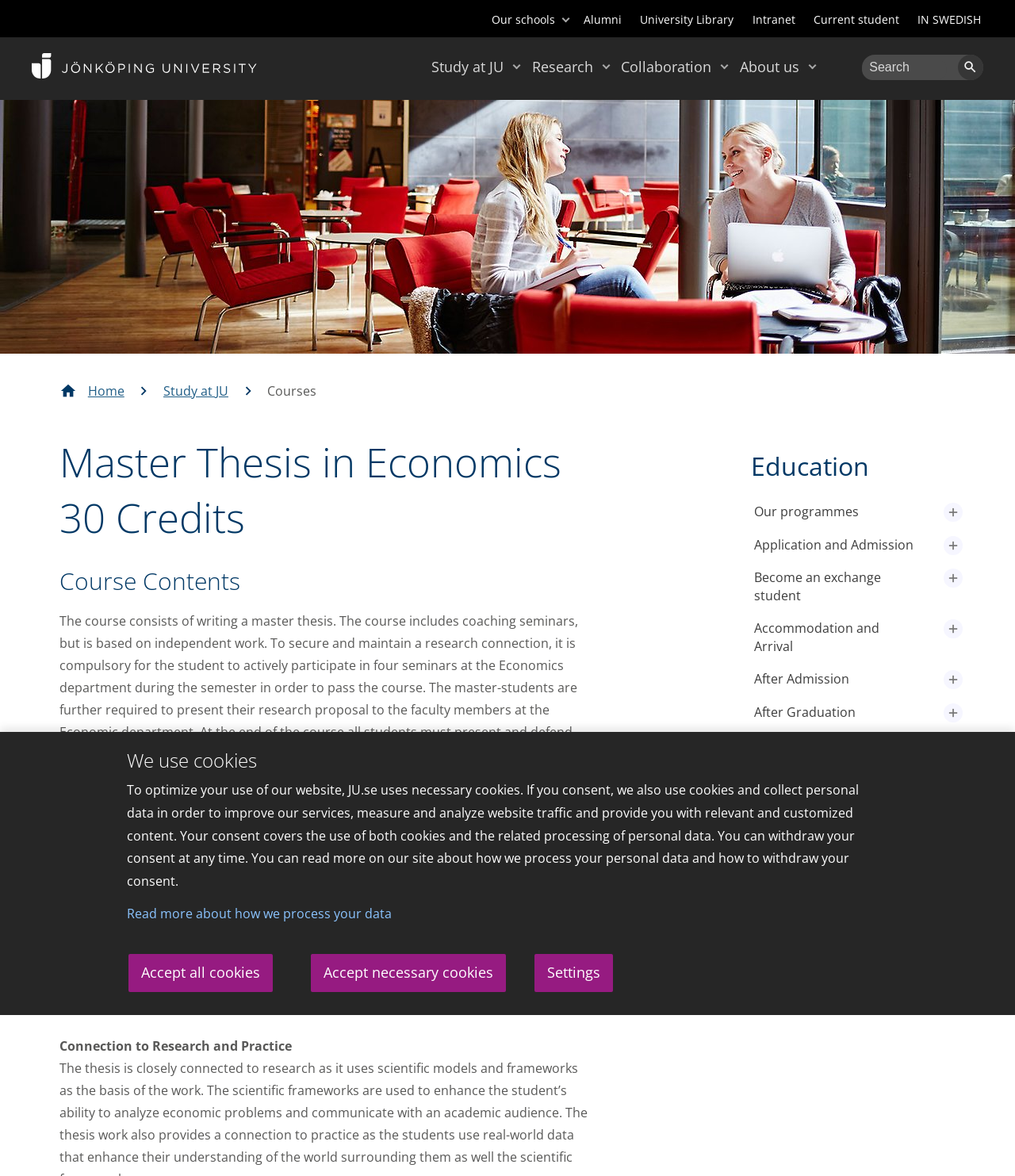Offer a meticulous description of the webpage's structure and content.

This webpage is about Jönköping University, an international university in Sweden. At the top, there is a navigation menu with links to various sections of the website, including "Our schools", "Alumni", "University Library", and "Intranet". Below this, there is a logotype that links back to the start page.

The main content of the page is divided into two sections. On the left, there is a navigation menu with links to different areas of the university, such as "Study at JU", "Research", "Collaboration", and "About us". Each of these links has a corresponding button to expand or collapse the submenu.

On the right, there is a main section with a heading "Master Thesis in Economics 30 Credits" and a subheading "Course Contents". Below this, there are three bullet points describing the course's objectives, including training students to analyze economic problems, developing analytical skills, and improving stylistic ability.

Further down, there is a section titled "Connection to Research and Practice". Below this, there is a side menu with links to various subtopics related to education, including "Our programmes", "Application and Admission", "Become an exchange student", and "After Graduation". Each of these links has a corresponding button to expand or collapse the submenu.

At the bottom of the page, there is a search bar and a button to accept cookies. Above this, there is a message about the use of cookies on the website, with links to read more about how the university processes personal data and how to withdraw consent.